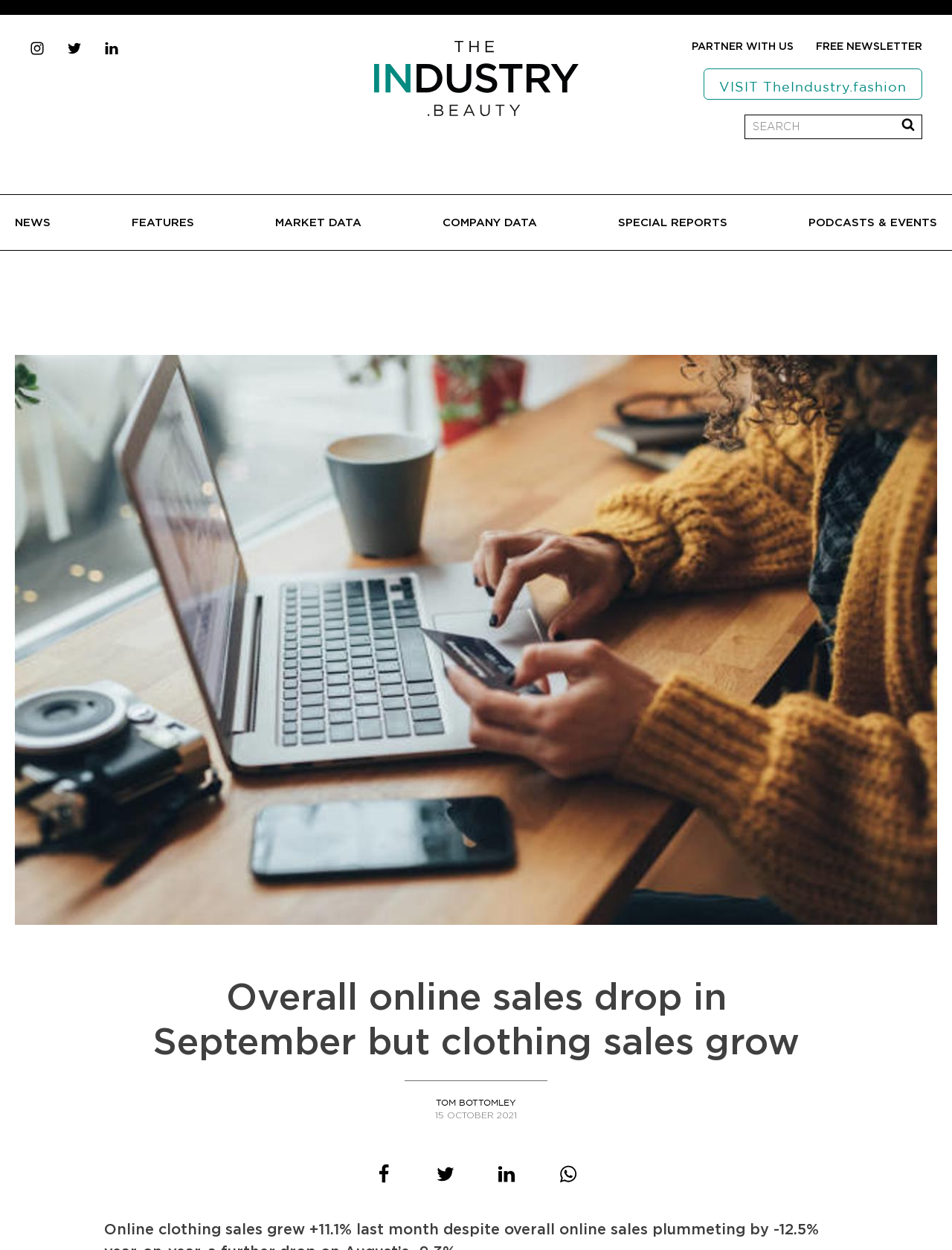Determine the bounding box coordinates for the element that should be clicked to follow this instruction: "Contact us through email". The coordinates should be given as four float numbers between 0 and 1, in the format [left, top, right, bottom].

None